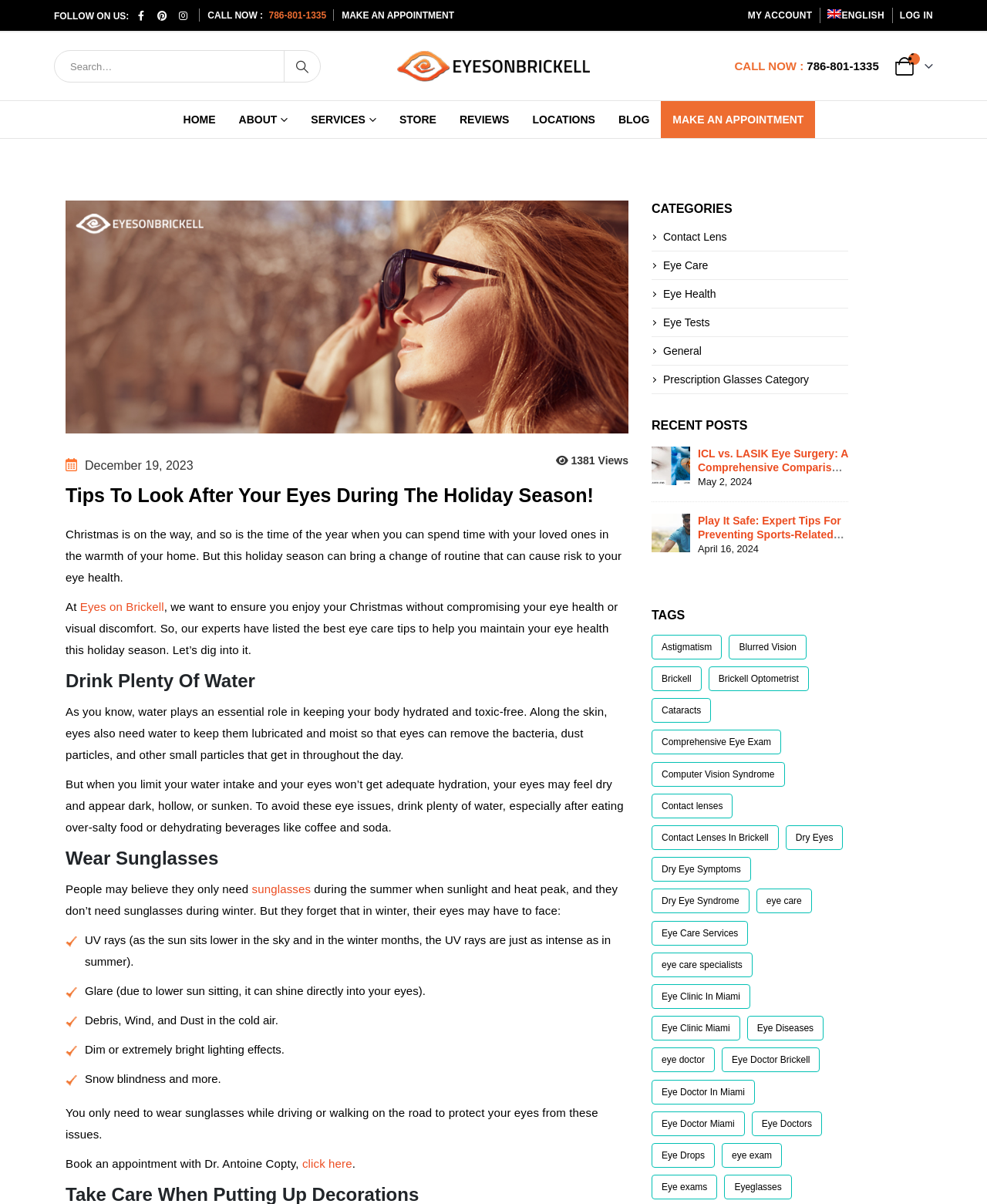Given the description "Make An Appointment", provide the bounding box coordinates of the corresponding UI element.

[0.67, 0.084, 0.826, 0.115]